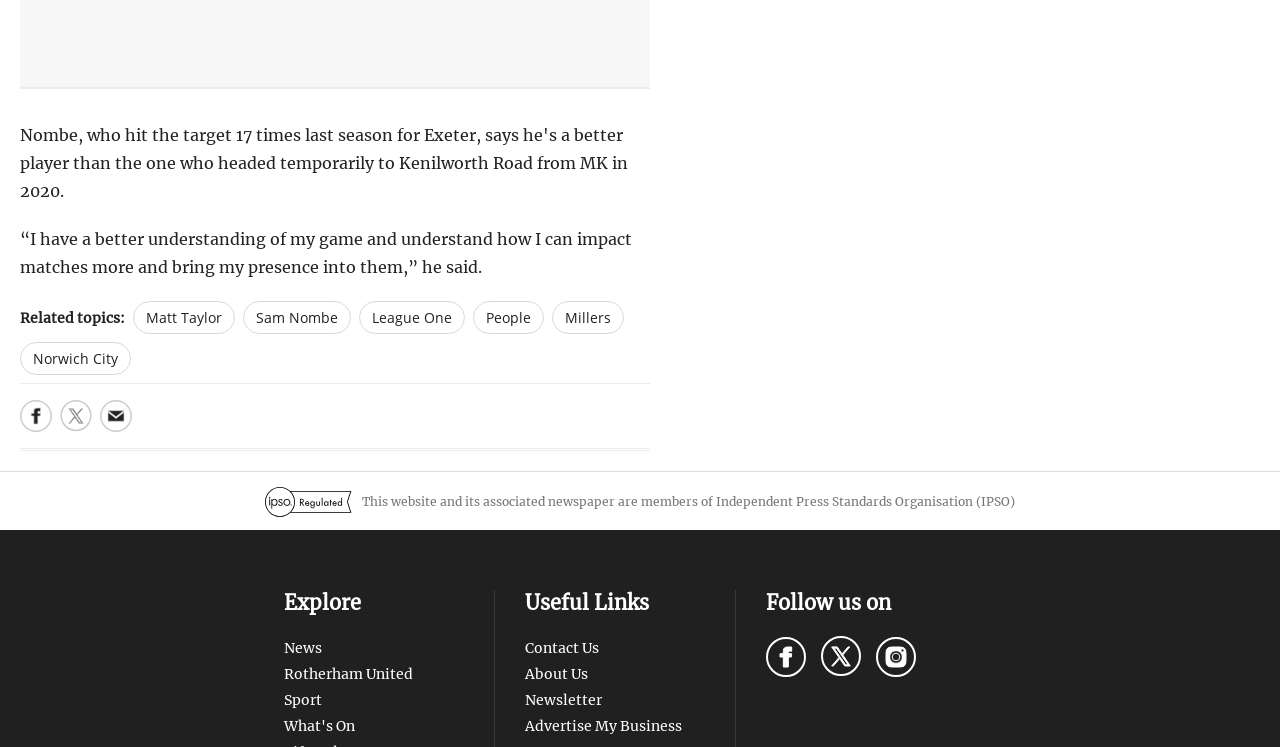Specify the bounding box coordinates of the area to click in order to execute this command: 'Share to Twitter'. The coordinates should consist of four float numbers ranging from 0 to 1, and should be formatted as [left, top, right, bottom].

[0.047, 0.535, 0.072, 0.578]